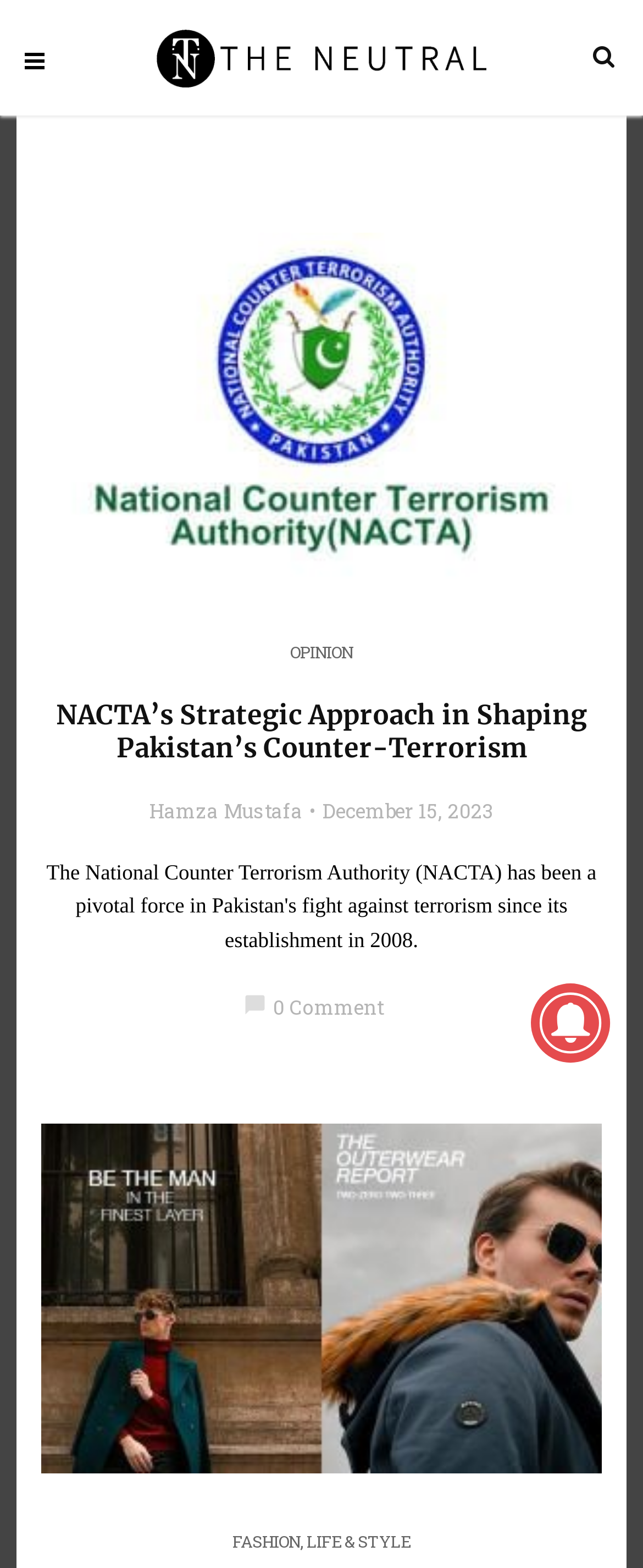Please find the bounding box coordinates (top-left x, top-left y, bottom-right x, bottom-right y) in the screenshot for the UI element described as follows: Fashion

[0.362, 0.977, 0.467, 0.992]